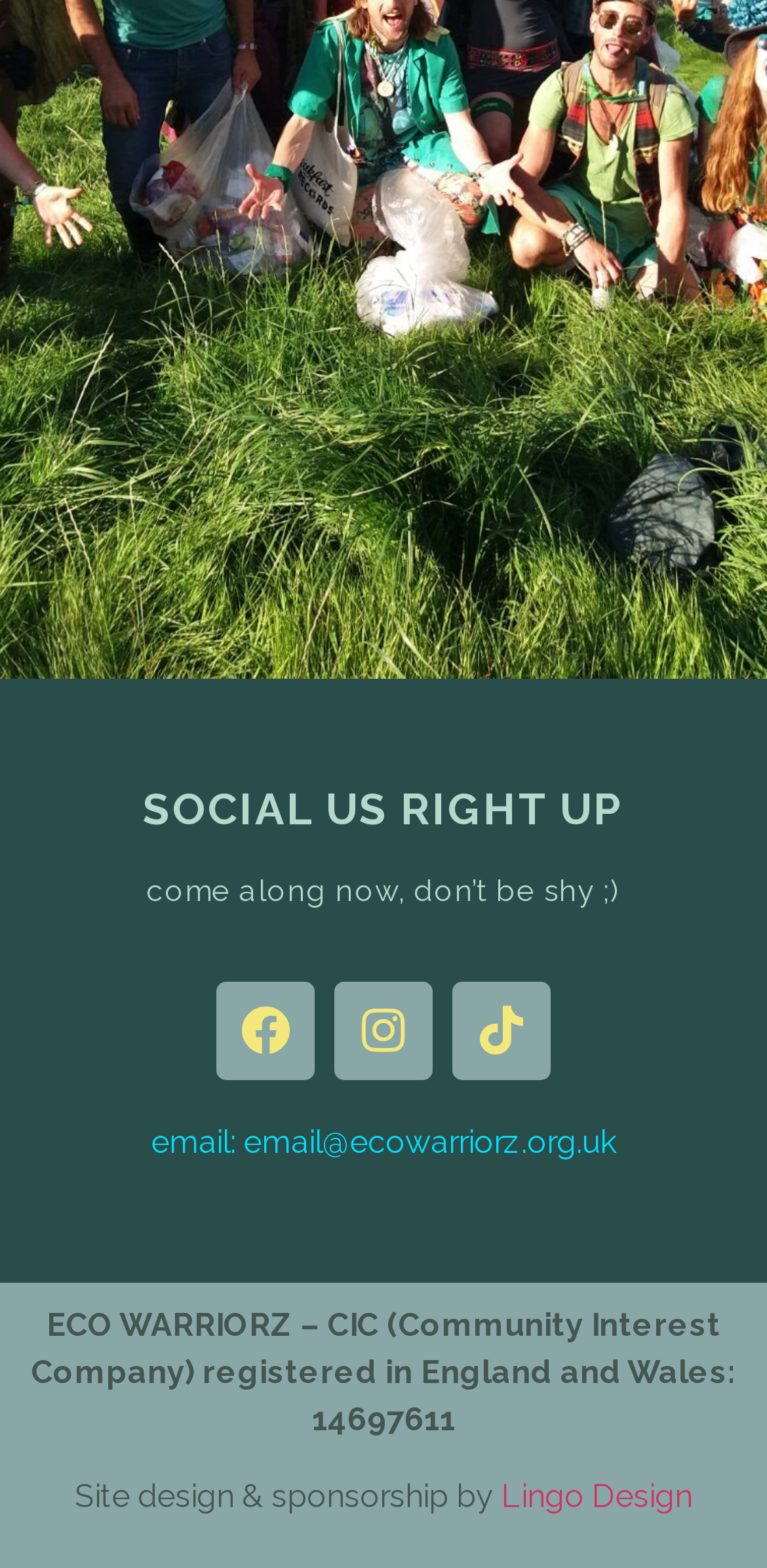Using the provided description: "Tiktok", find the bounding box coordinates of the corresponding UI element. The output should be four float numbers between 0 and 1, in the format [left, top, right, bottom].

[0.59, 0.626, 0.718, 0.689]